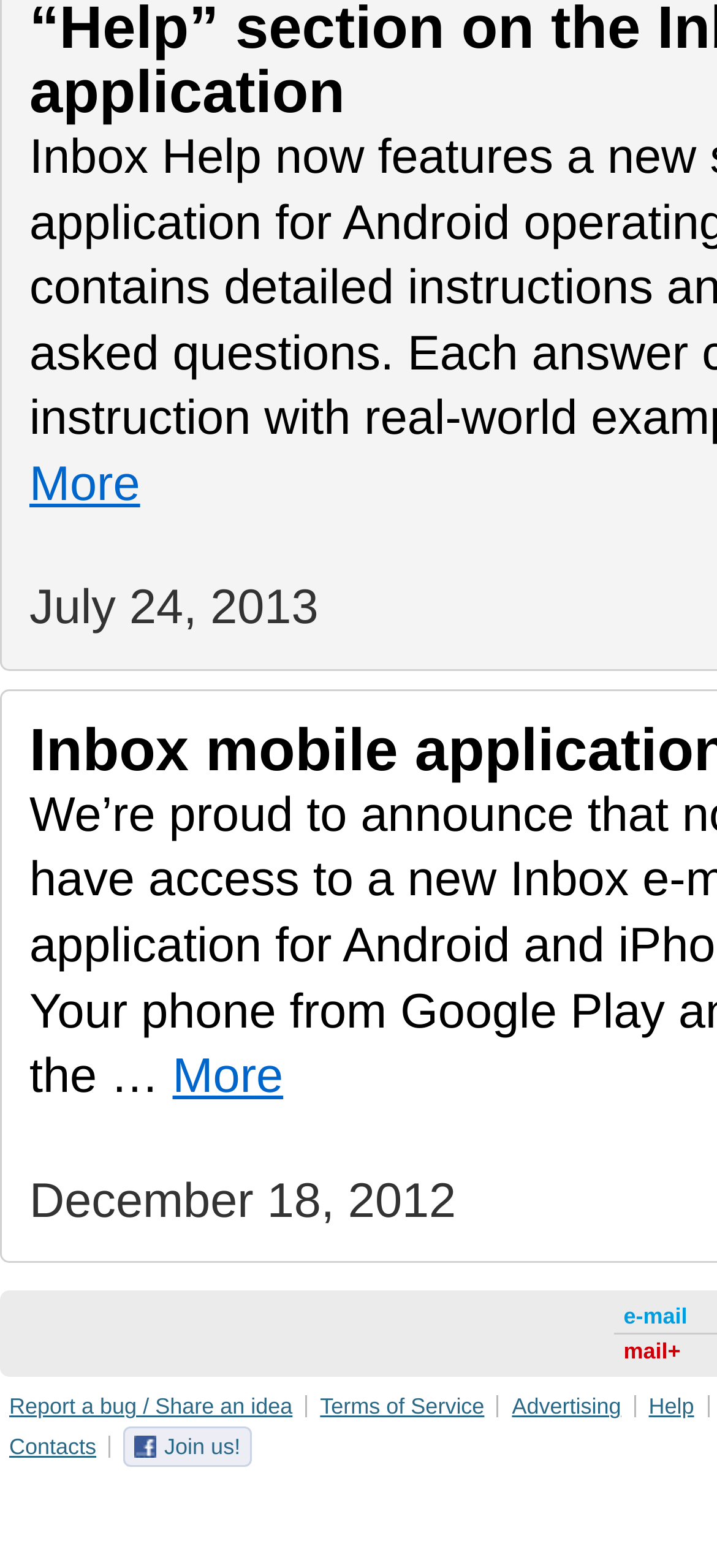How many links are present in the bottom row of the webpage? Examine the screenshot and reply using just one word or a brief phrase.

4